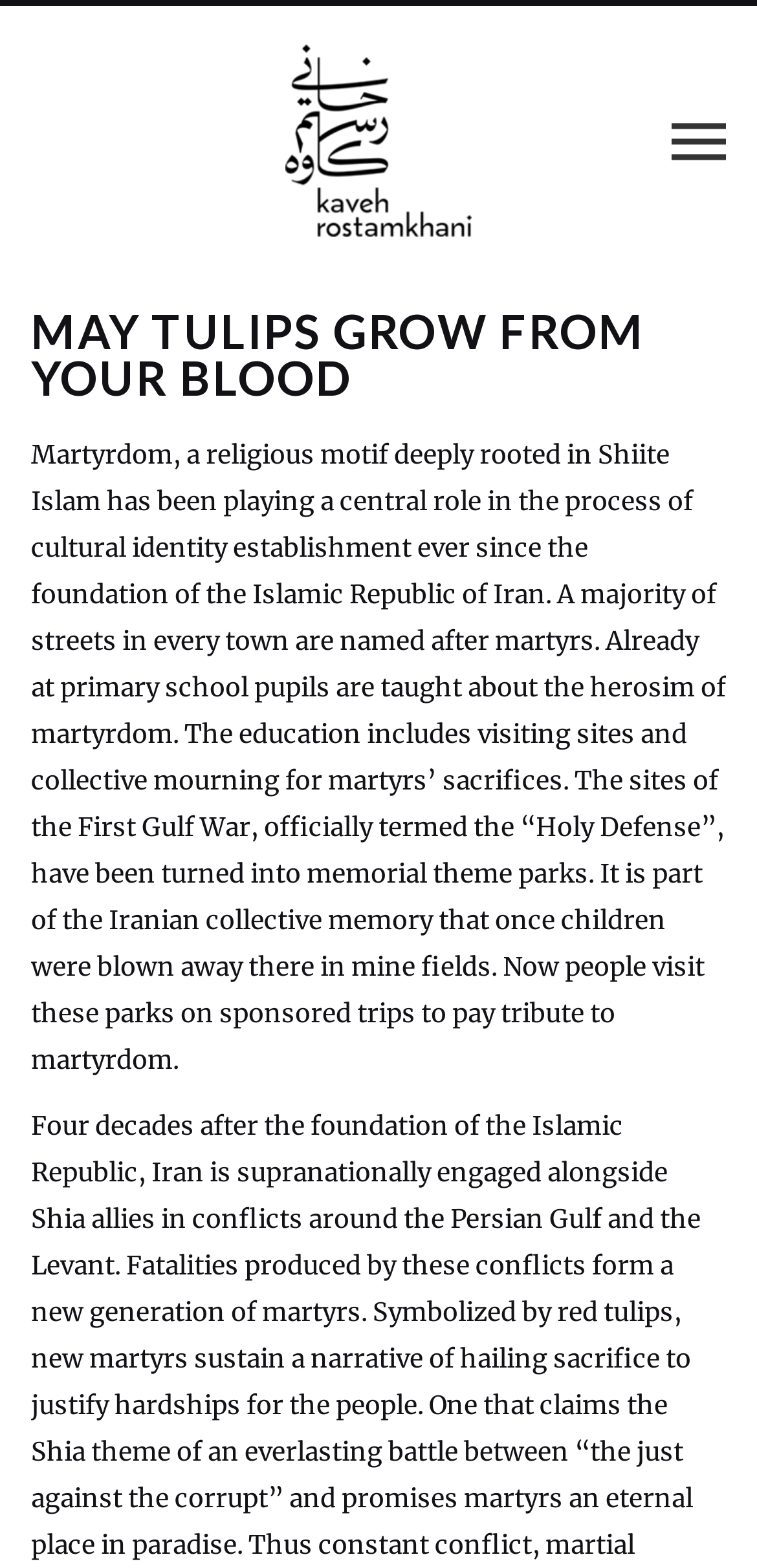Please extract the title of the webpage.

MAY TULIPS GROW FROM YOUR BLOOD